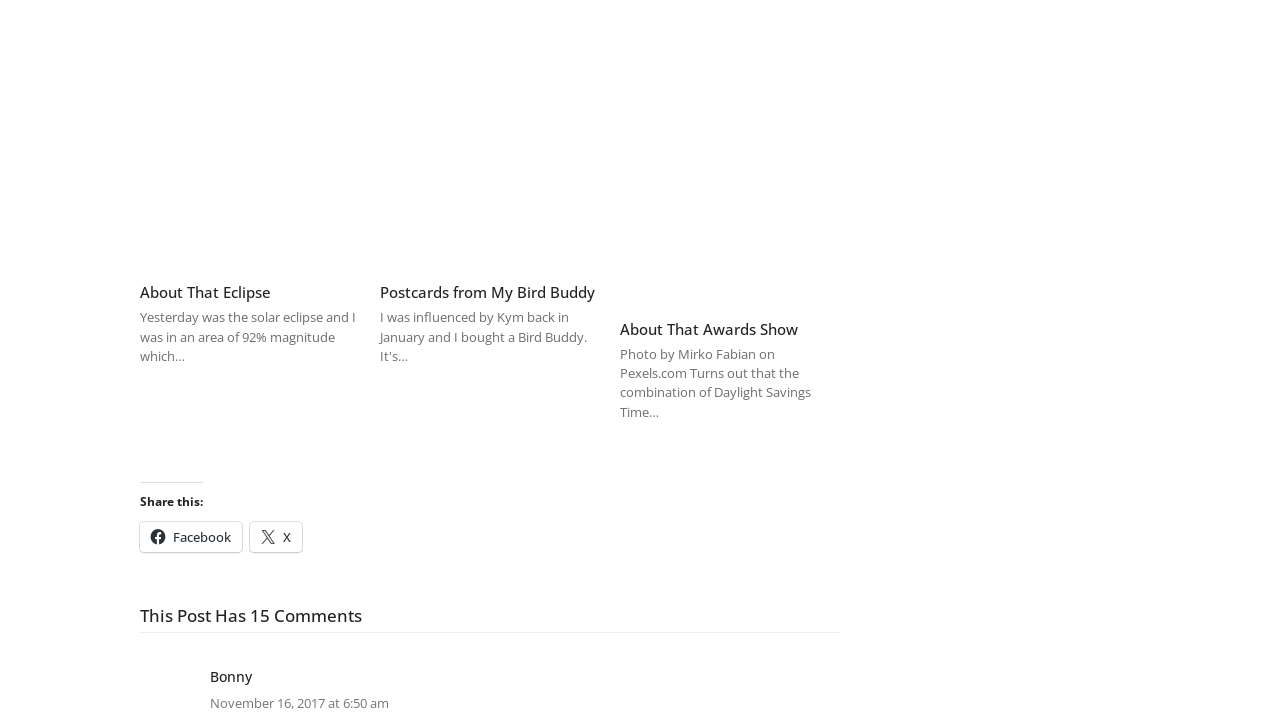Pinpoint the bounding box coordinates of the clickable area necessary to execute the following instruction: "Share this on Facebook". The coordinates should be given as four float numbers between 0 and 1, namely [left, top, right, bottom].

[0.109, 0.723, 0.189, 0.765]